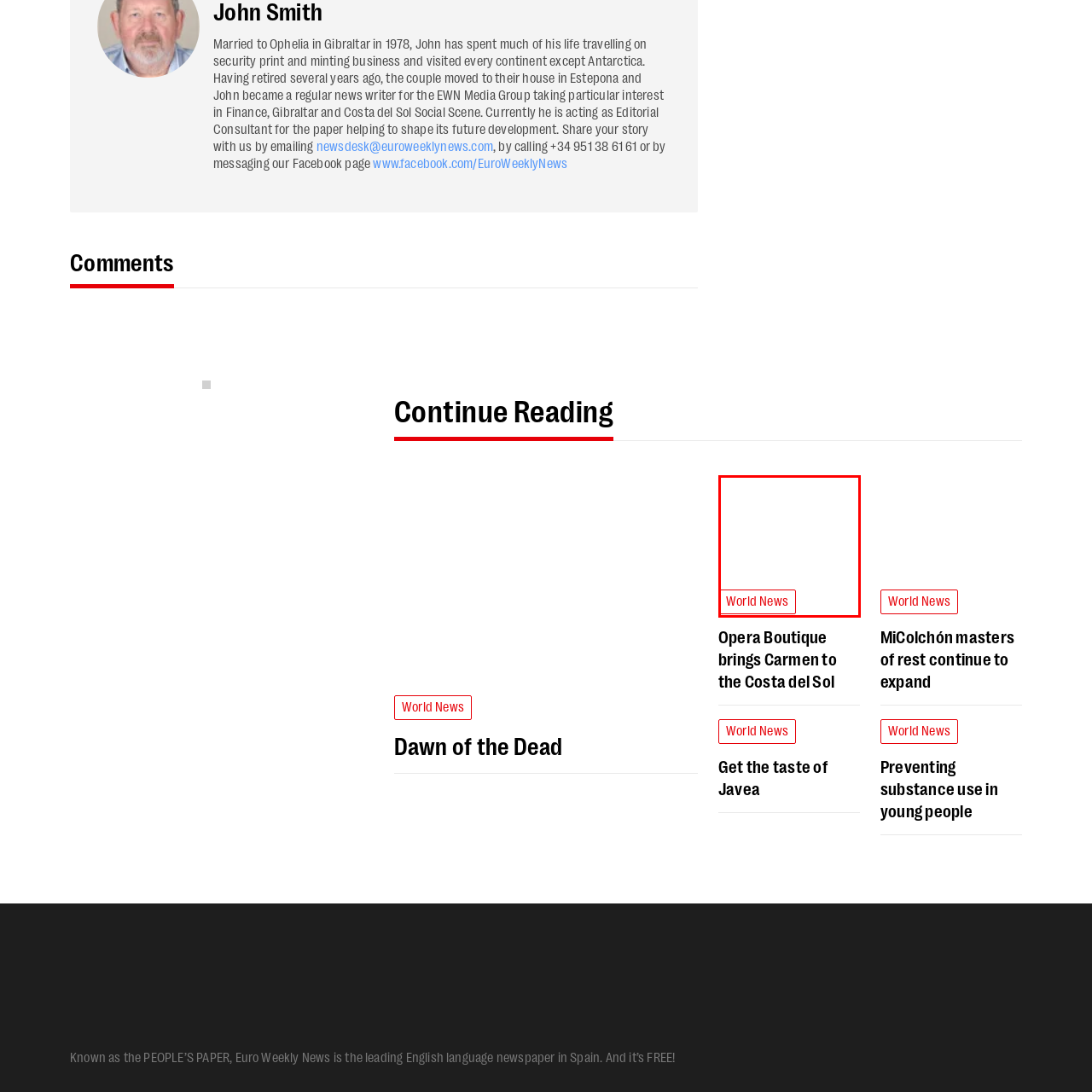Inspect the image surrounded by the red outline and respond to the question with a brief word or phrase:
What region is the opera's presentation related to?

Costa del Sol